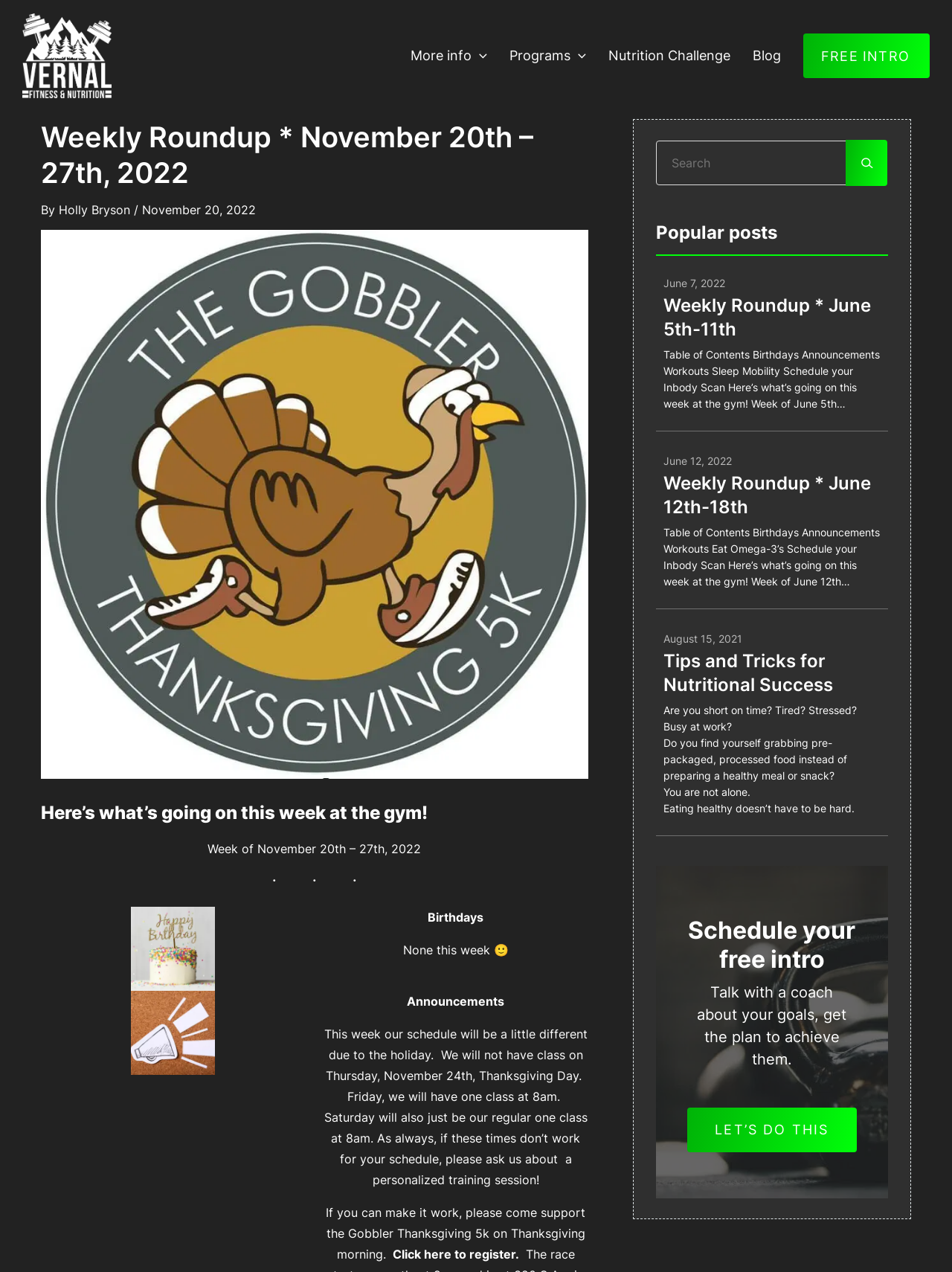Observe the image and answer the following question in detail: What is the type of content presented in the 'Popular posts' section?

The 'Popular posts' section appears to be a list of previous weekly roundup posts, as indicated by the links to 'Weekly Roundup * June 5th-11th', 'Weekly Roundup * June 12th-18th', and other similar titles.